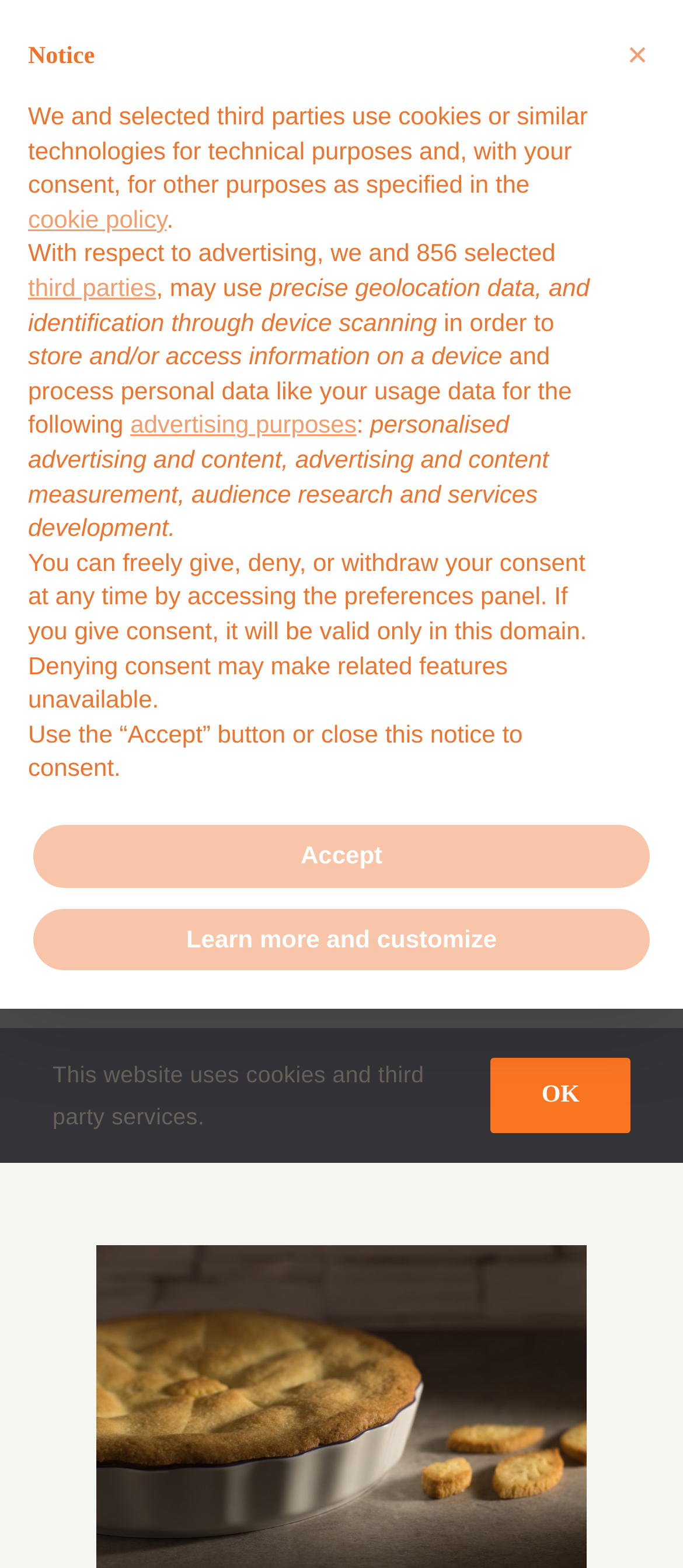Show the bounding box coordinates of the region that should be clicked to follow the instruction: "Go to the top of the page."

[0.192, 0.659, 0.305, 0.708]